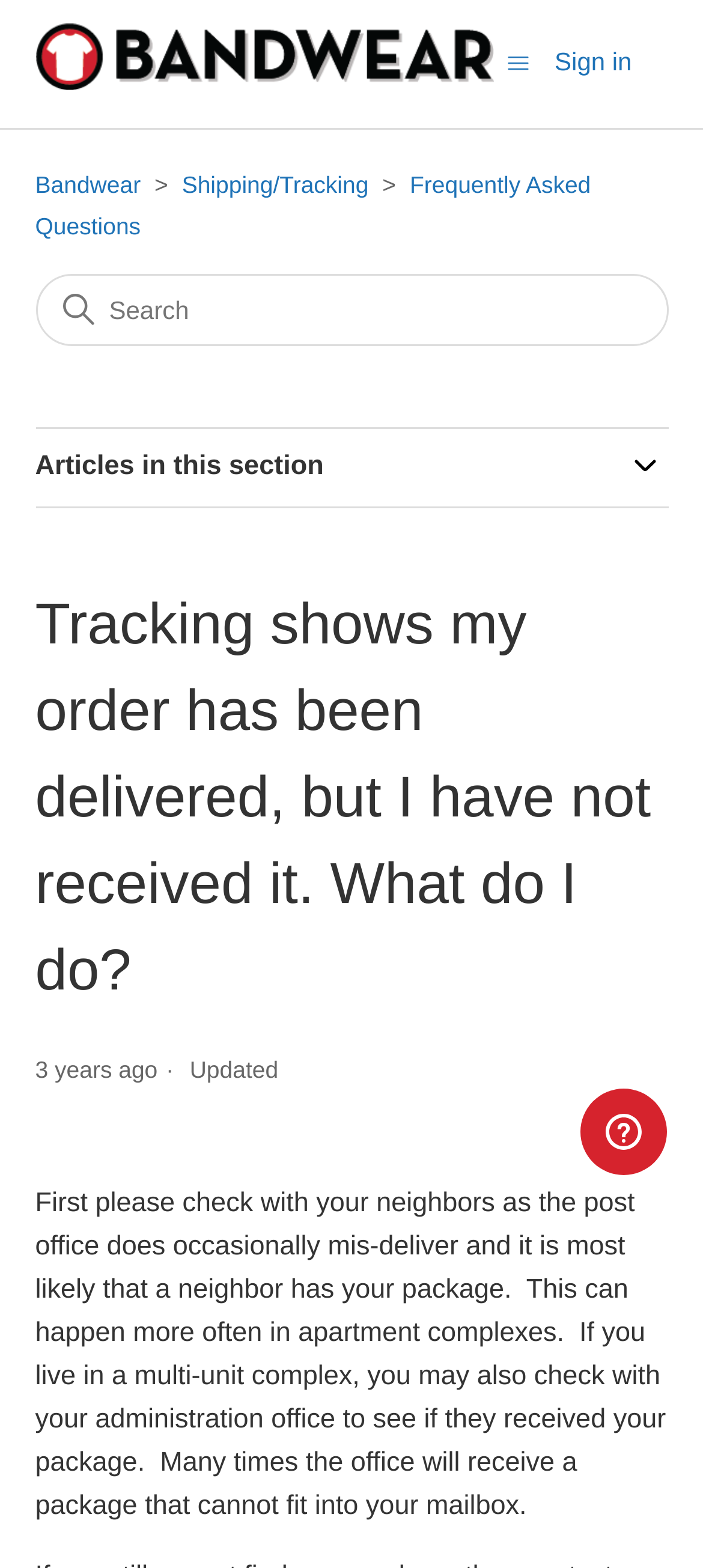Please find the bounding box coordinates of the section that needs to be clicked to achieve this instruction: "Expand Articles in this section".

[0.886, 0.285, 0.95, 0.314]